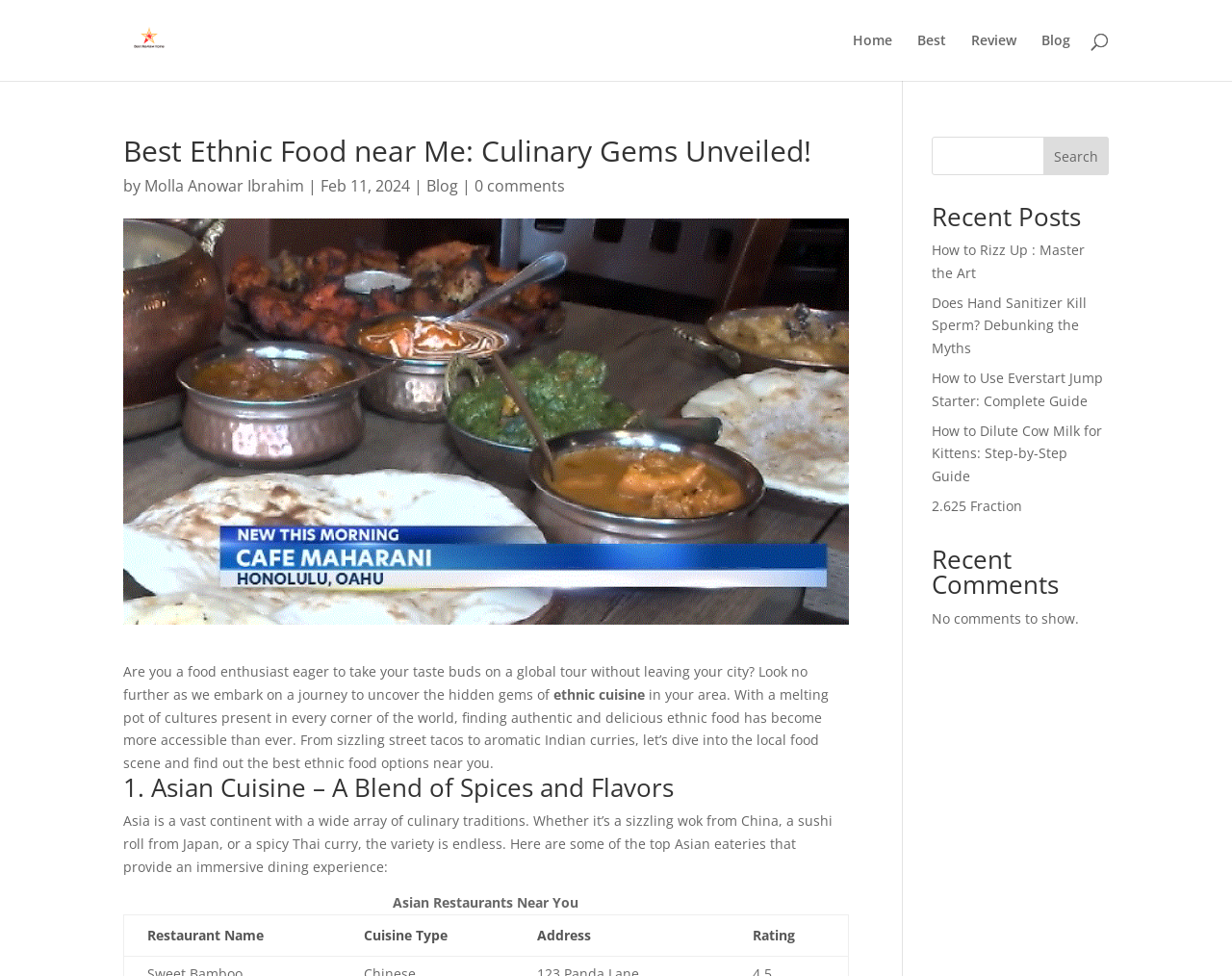Summarize the webpage comprehensively, mentioning all visible components.

This webpage is a blog post about the best ethnic food spots near the user's location. At the top, there is a header section with a logo and a navigation menu consisting of five links: "Home", "Best", "Review", "Blog", and a search bar. Below the header, there is a title "Best Ethnic Food near Me: Culinary Gems Unveiled!" with a subtitle "by Molla Anowar Ibrahim" and a date "Feb 11, 2024". 

On the left side of the page, there is a large image with a descriptive text overlay, which introduces the topic of exploring ethnic cuisine in the user's area. The text explains that the page will guide the user to find authentic and delicious ethnic food options near them.

Below the image, there is a section titled "1. Asian Cuisine – A Blend of Spices and Flavors", which provides an introduction to Asian cuisine and its variety. This section is followed by a table with column headers "Restaurant Name", "Cuisine Type", "Address", and "Rating", suggesting that the page will provide a list of Asian eateries with their details.

On the right side of the page, there is a sidebar with a search bar, a "Recent Posts" section, and a "Recent Comments" section. The "Recent Posts" section lists five links to other blog posts, and the "Recent Comments" section indicates that there are no comments to show.